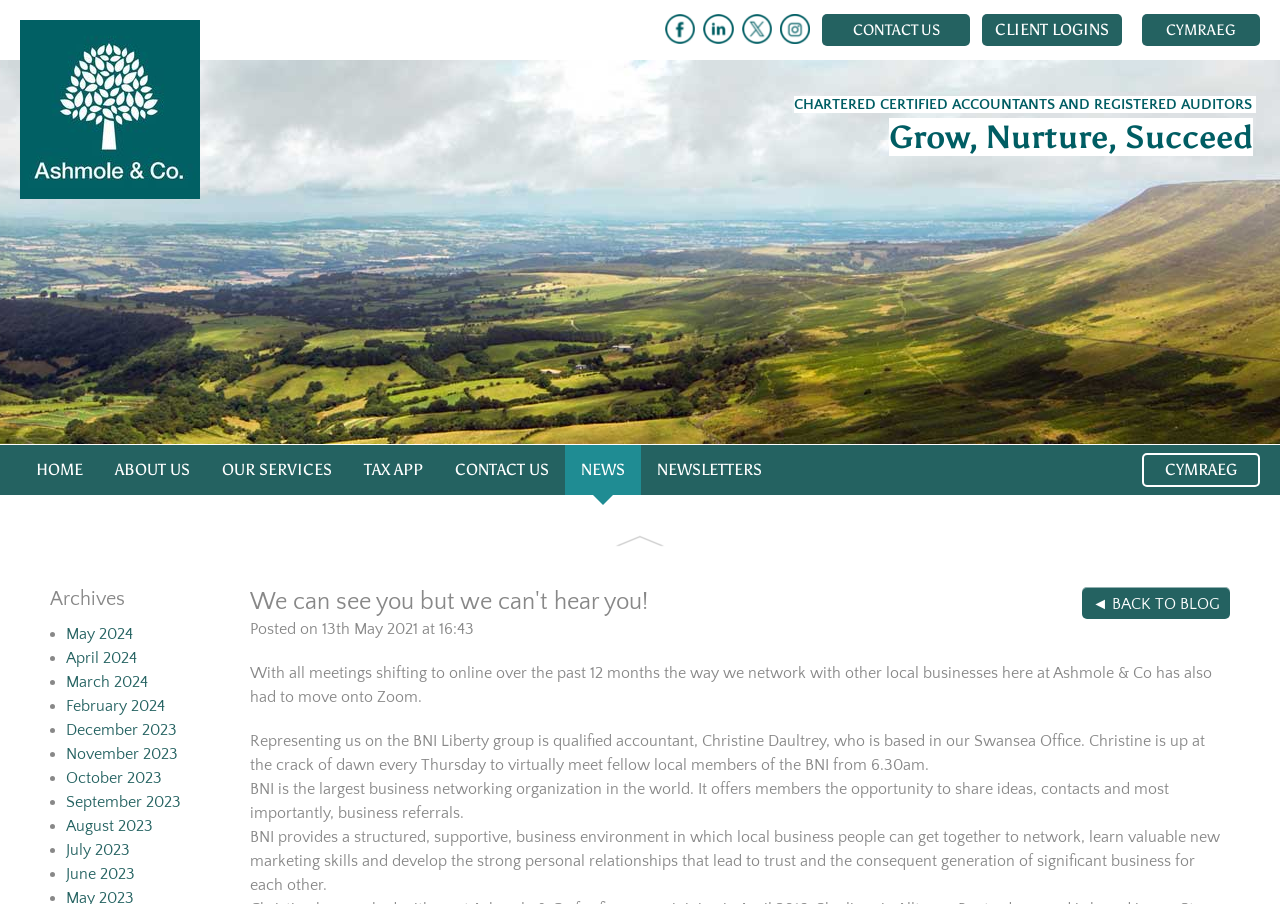Specify the bounding box coordinates of the area that needs to be clicked to achieve the following instruction: "Read more about 'When Projects Have Stalled - The Most Important SOS Measures'".

None